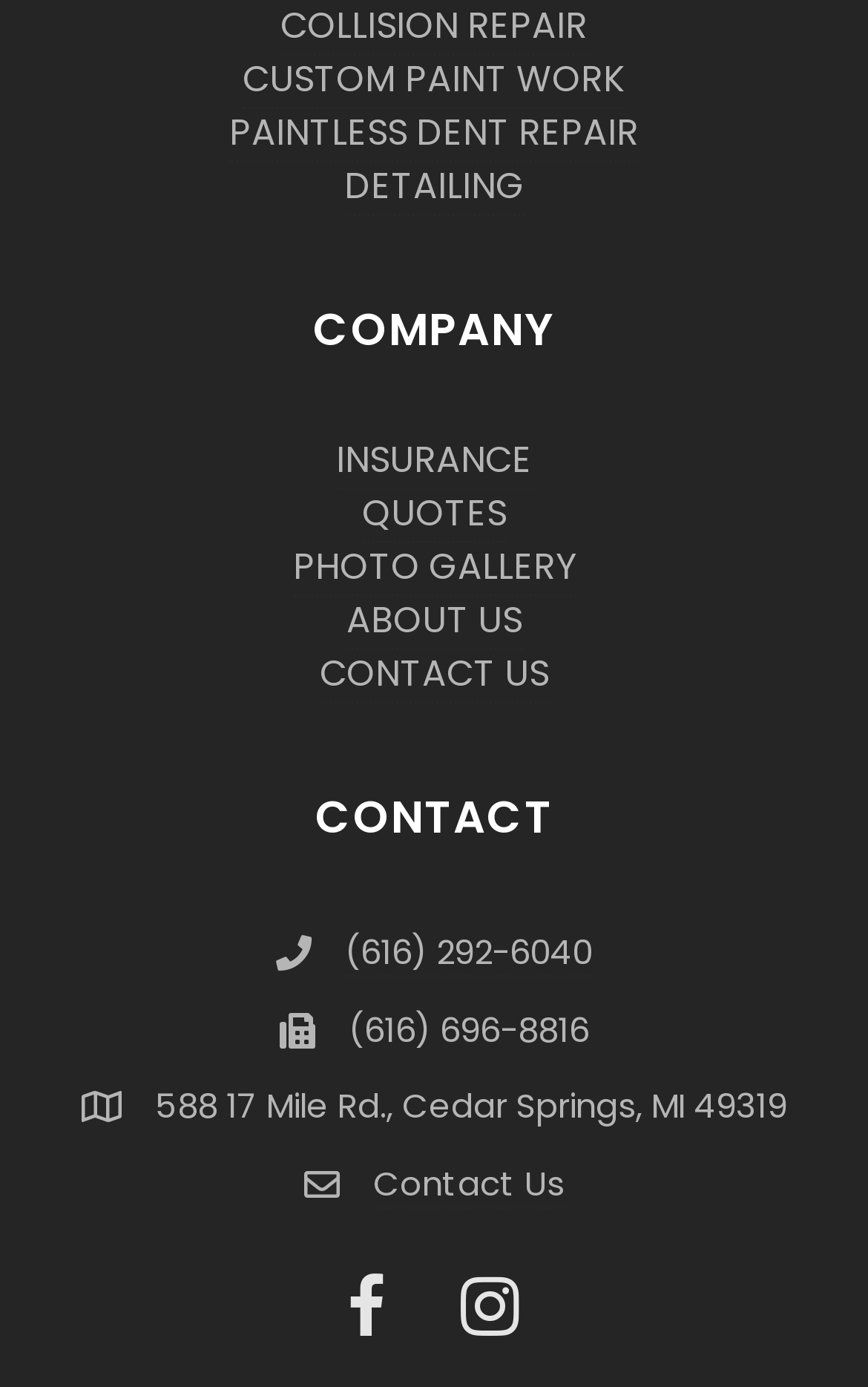From the element description About Us, predict the bounding box coordinates of the UI element. The coordinates must be specified in the format (top-left x, top-left y, bottom-right x, bottom-right y) and should be within the 0 to 1 range.

[0.399, 0.429, 0.601, 0.469]